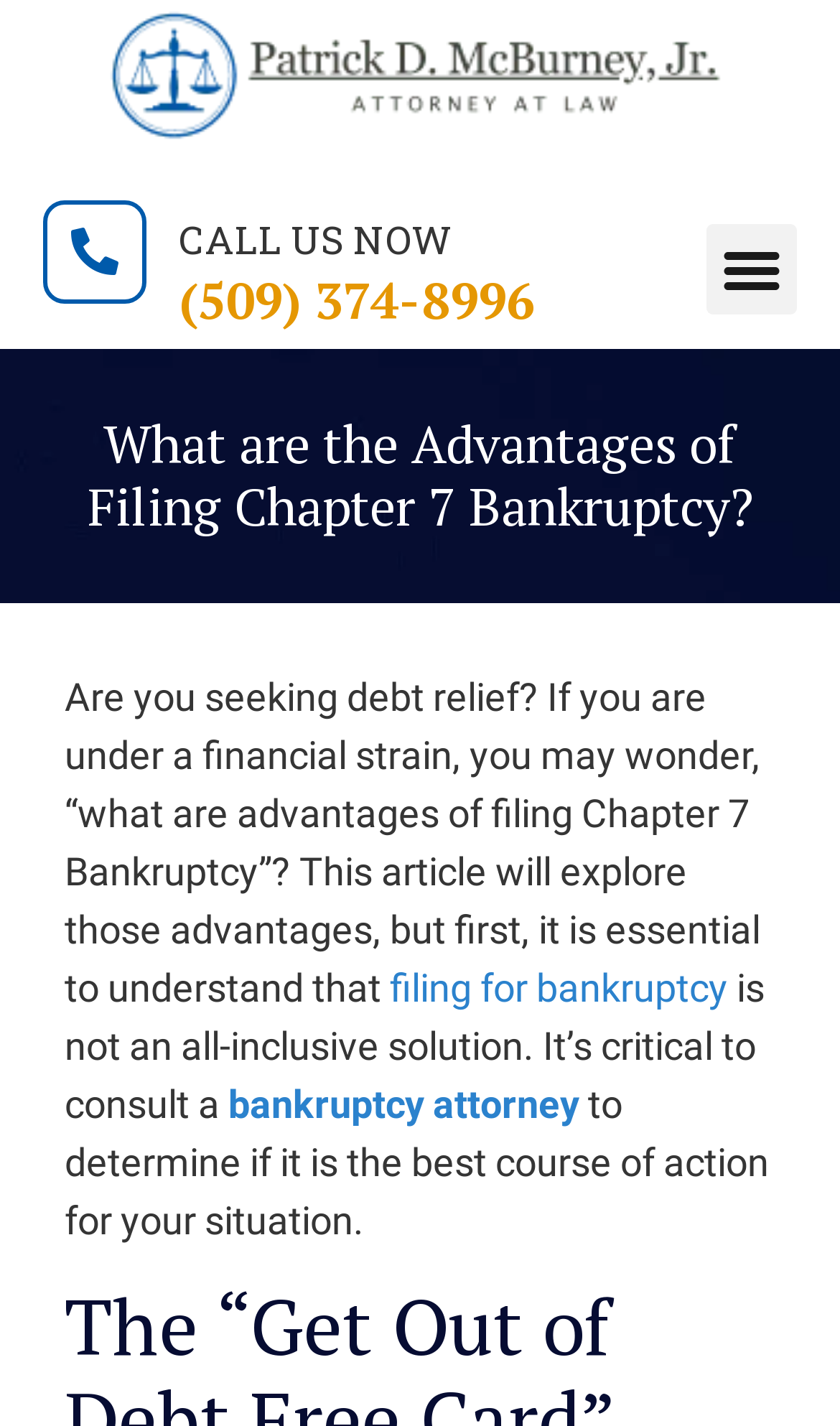What is the purpose of this webpage?
Using the visual information, answer the question in a single word or phrase.

To explore advantages of filing Chapter 7 Bankruptcy